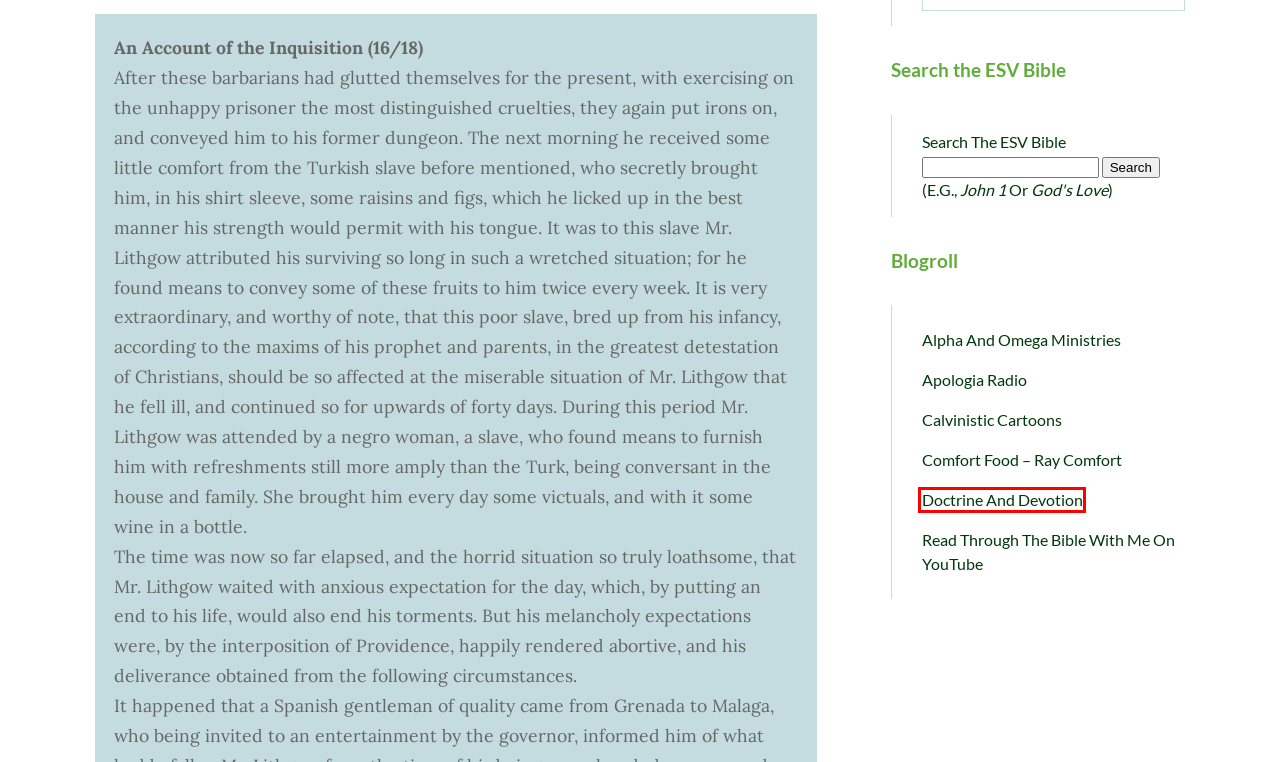After examining the screenshot of a webpage with a red bounding box, choose the most accurate webpage description that corresponds to the new page after clicking the element inside the red box. Here are the candidates:
A. Eventually Updated – Updated Eventually
B. Institutes of the Christian Religion – Eventually Updated
C. A couple shirt ideas – Eventually Updated
D. Doctrine and Devotion
E. SermonNotes – Eventually Updated
F. Romans – Eventually Updated
G. An Account of the Inquisition (15/18) – Eventually Updated
H. Foxe’s Book of the Martyrs – Eventually Updated

D